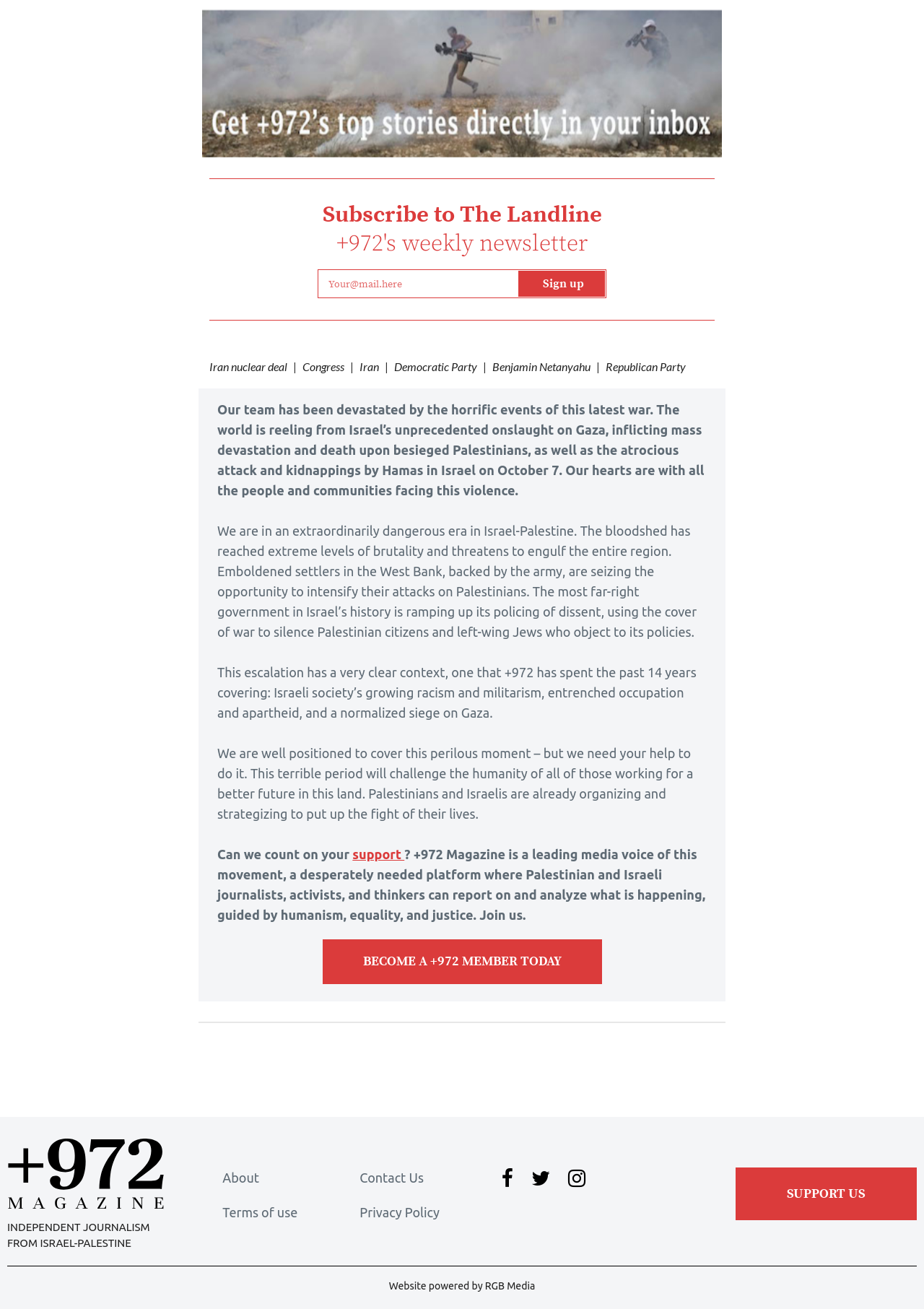Could you specify the bounding box coordinates for the clickable section to complete the following instruction: "Read about Iran nuclear deal"?

[0.227, 0.274, 0.311, 0.285]